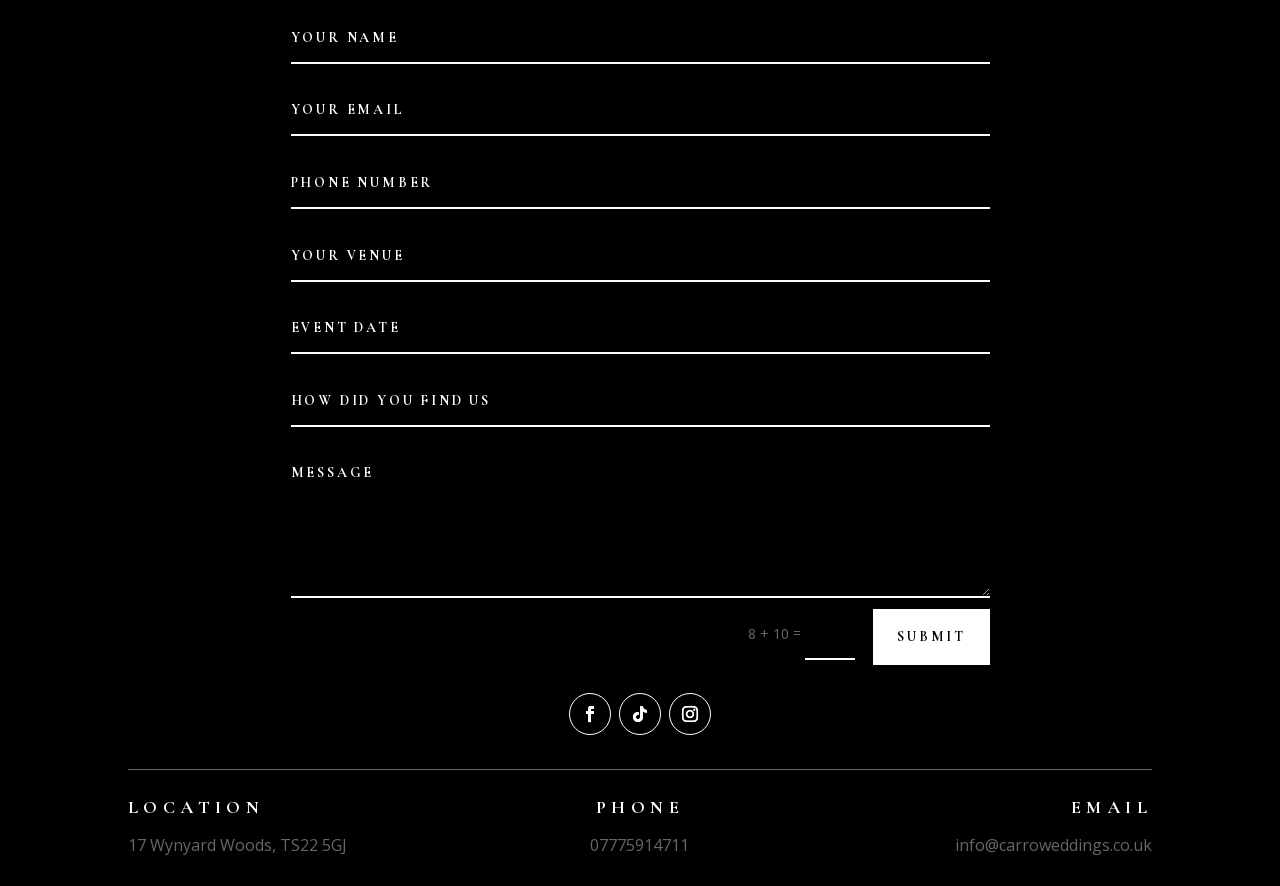Refer to the screenshot and give an in-depth answer to this question: What is the phone number shown on the webpage?

The phone number is shown under the 'PHONE' heading, which is a static text element on the webpage, indicating that it is a contact number for the entity or business represented on the webpage.